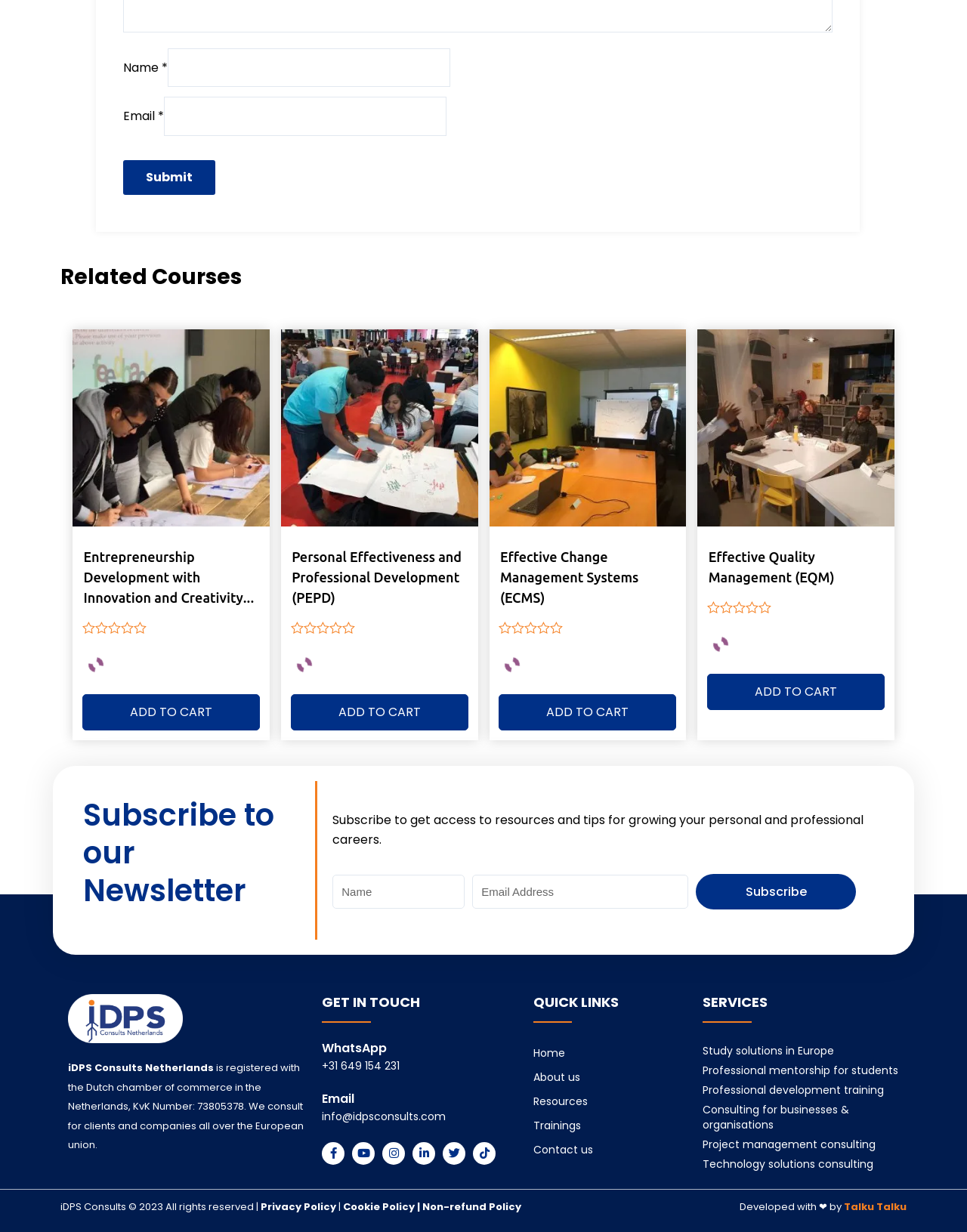What is the company's name?
Please respond to the question thoroughly and include all relevant details.

The company's name is mentioned at the bottom of the webpage, along with its registration information and a statement about being registered with the Dutch chamber of commerce in the Netherlands.